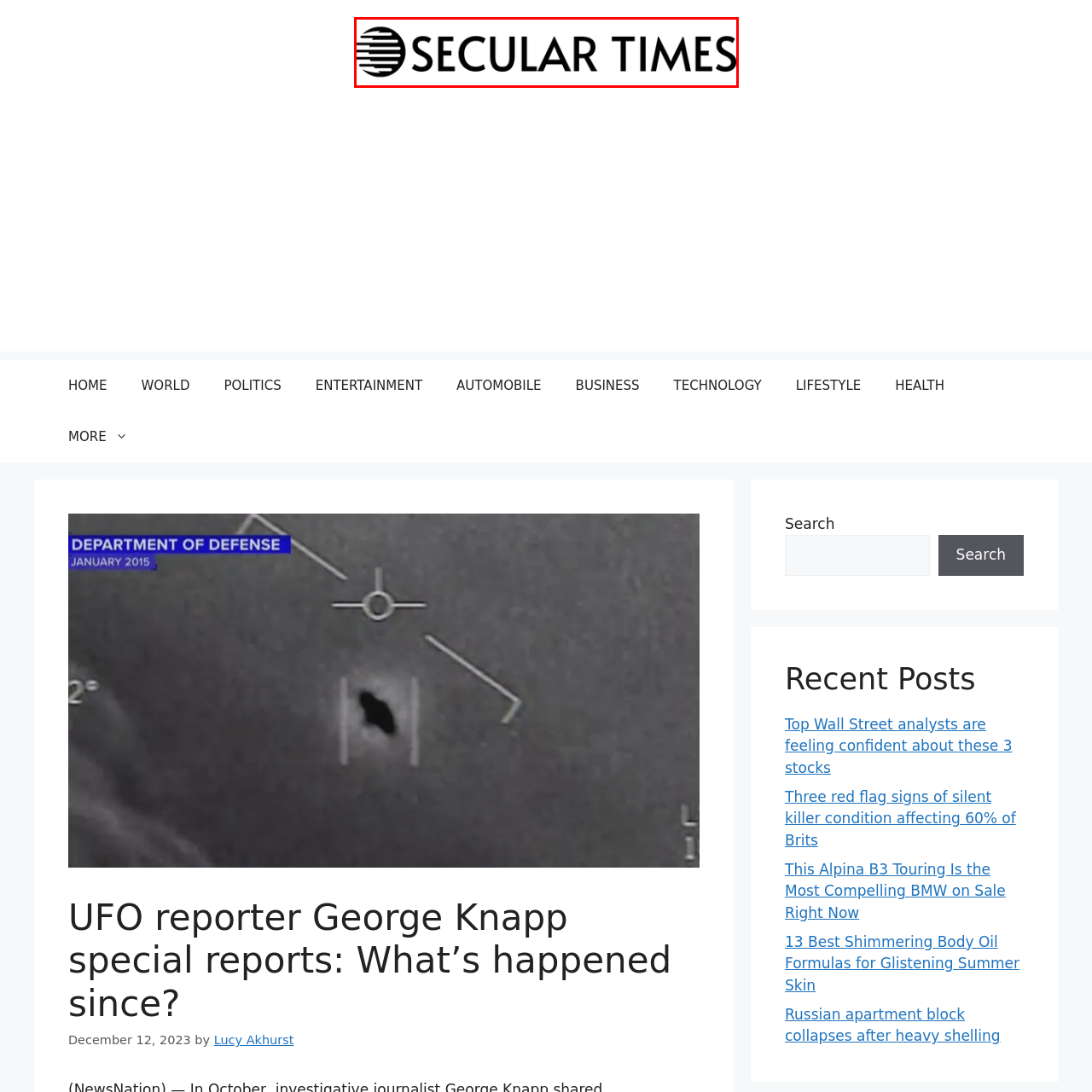Give a detailed account of the visual elements present in the image highlighted by the red border.

The image features the logo of "Secular Times," a publication that likely covers a variety of topics ranging from current events to cultural discussions. The design incorporates a stylized globe with lines suggesting movement or connectivity, paired with bold, modern typography. This visual identity reflects the publication's commitment to providing contemporary and relevant updates to its audience. The logo is prominently displayed, setting the tone for the content readers can expect from the platform, particularly in relation to reports like "UFO reporter George Knapp special reports: What’s happened since?".